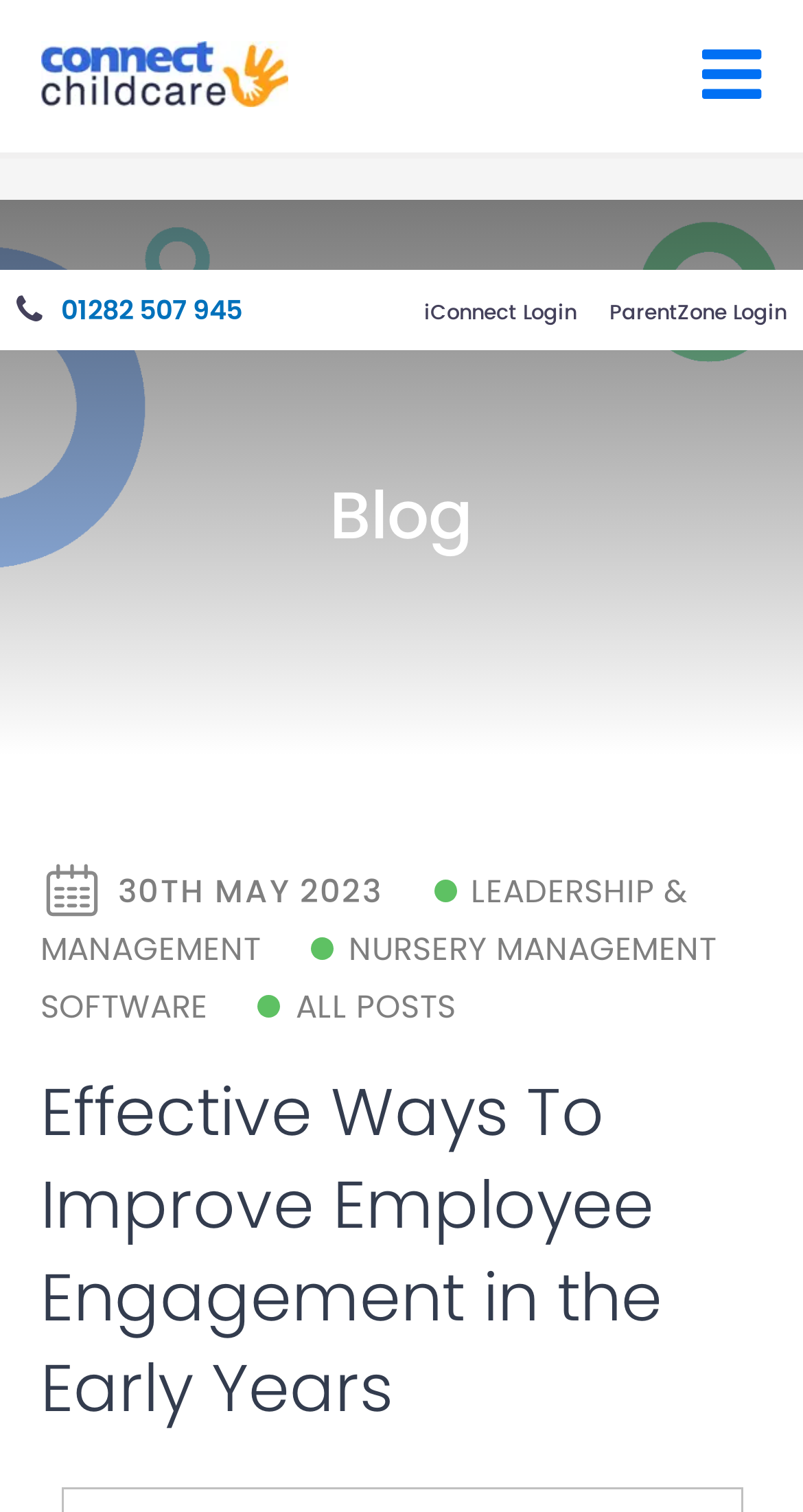What is the date of the blog post?
Answer the question with a thorough and detailed explanation.

I found the date of the blog post by looking at the section below the image, where I saw a static text '30TH MAY 2023'.